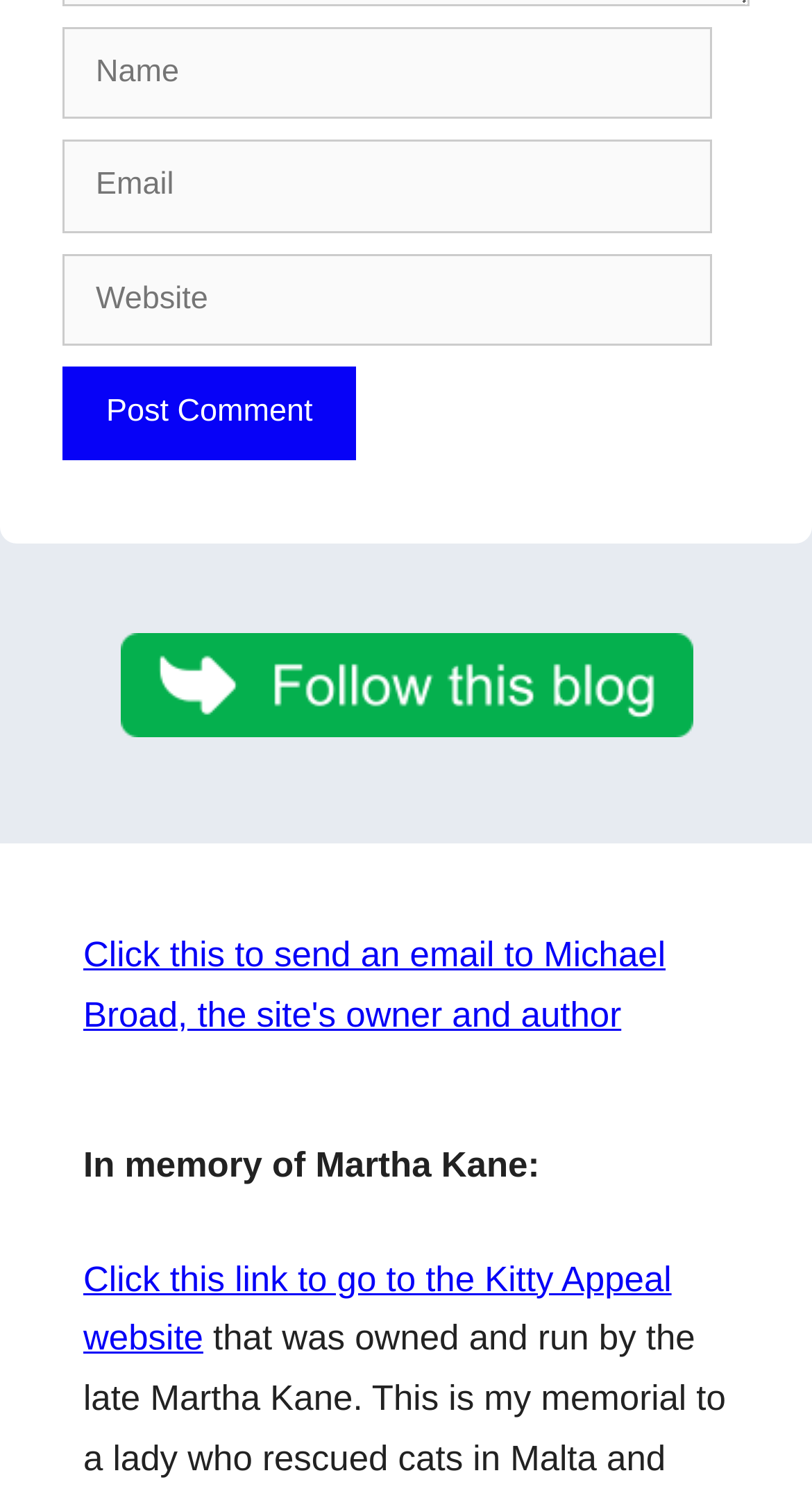What is the name of the person to whom an email can be sent?
Using the details from the image, give an elaborate explanation to answer the question.

The link 'Click this to send an email to Michael Broad, the site's owner and author' indicates that Michael Broad is the person who can be contacted via email.